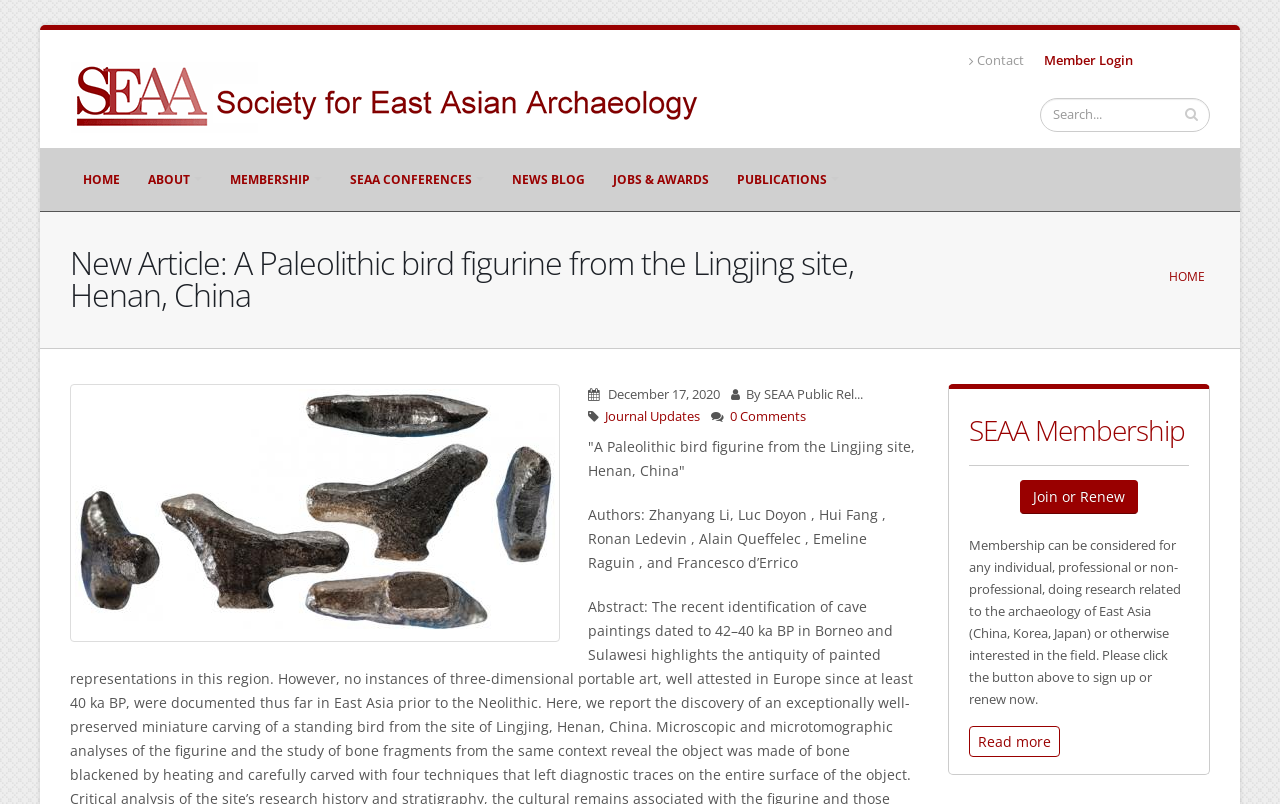Specify the bounding box coordinates of the element's region that should be clicked to achieve the following instruction: "View the article about Paleolithic bird figurine". The bounding box coordinates consist of four float numbers between 0 and 1, in the format [left, top, right, bottom].

[0.055, 0.307, 0.678, 0.418]